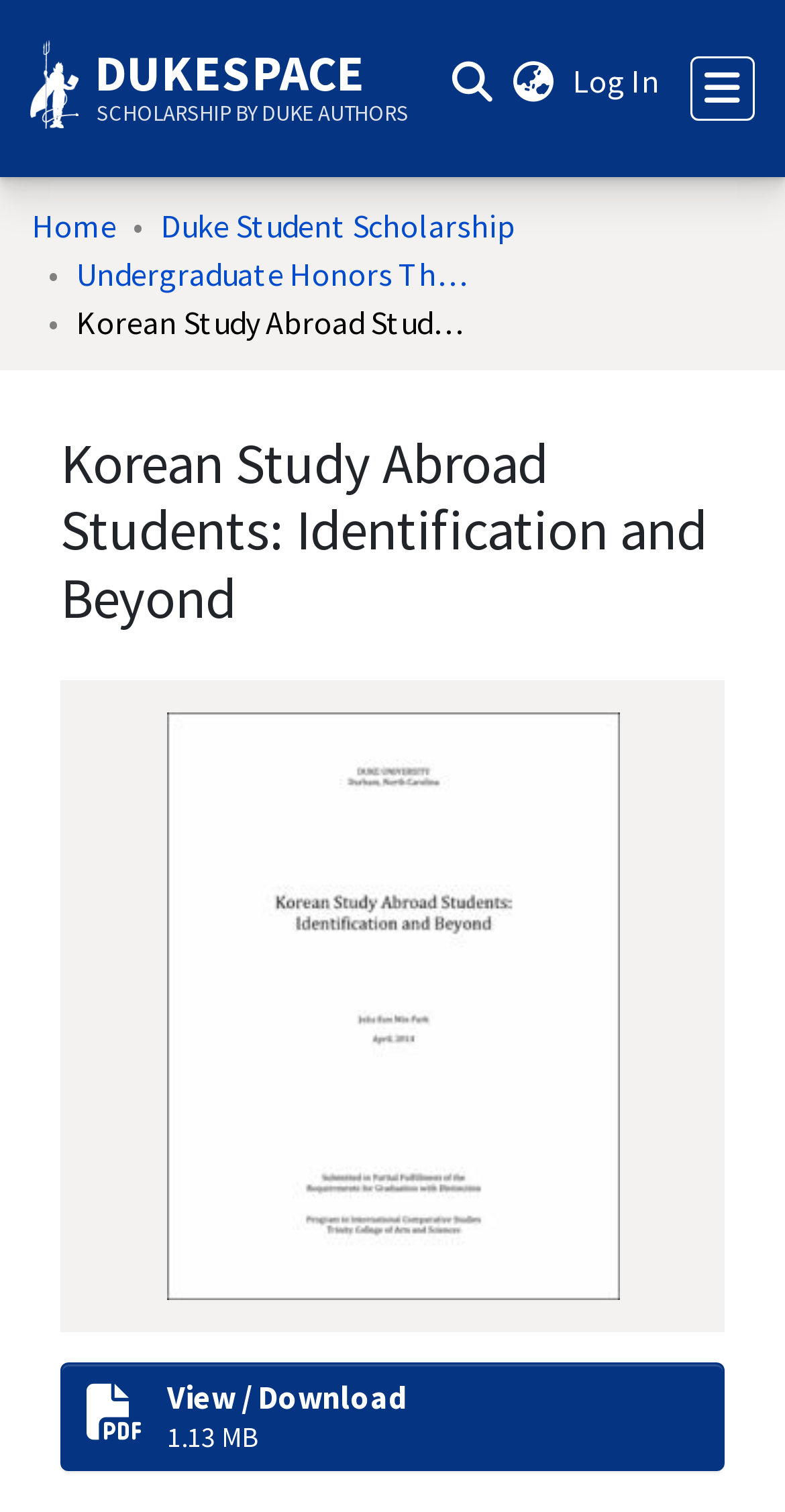Identify the bounding box coordinates necessary to click and complete the given instruction: "Browse communities and collections".

[0.041, 0.117, 0.567, 0.184]